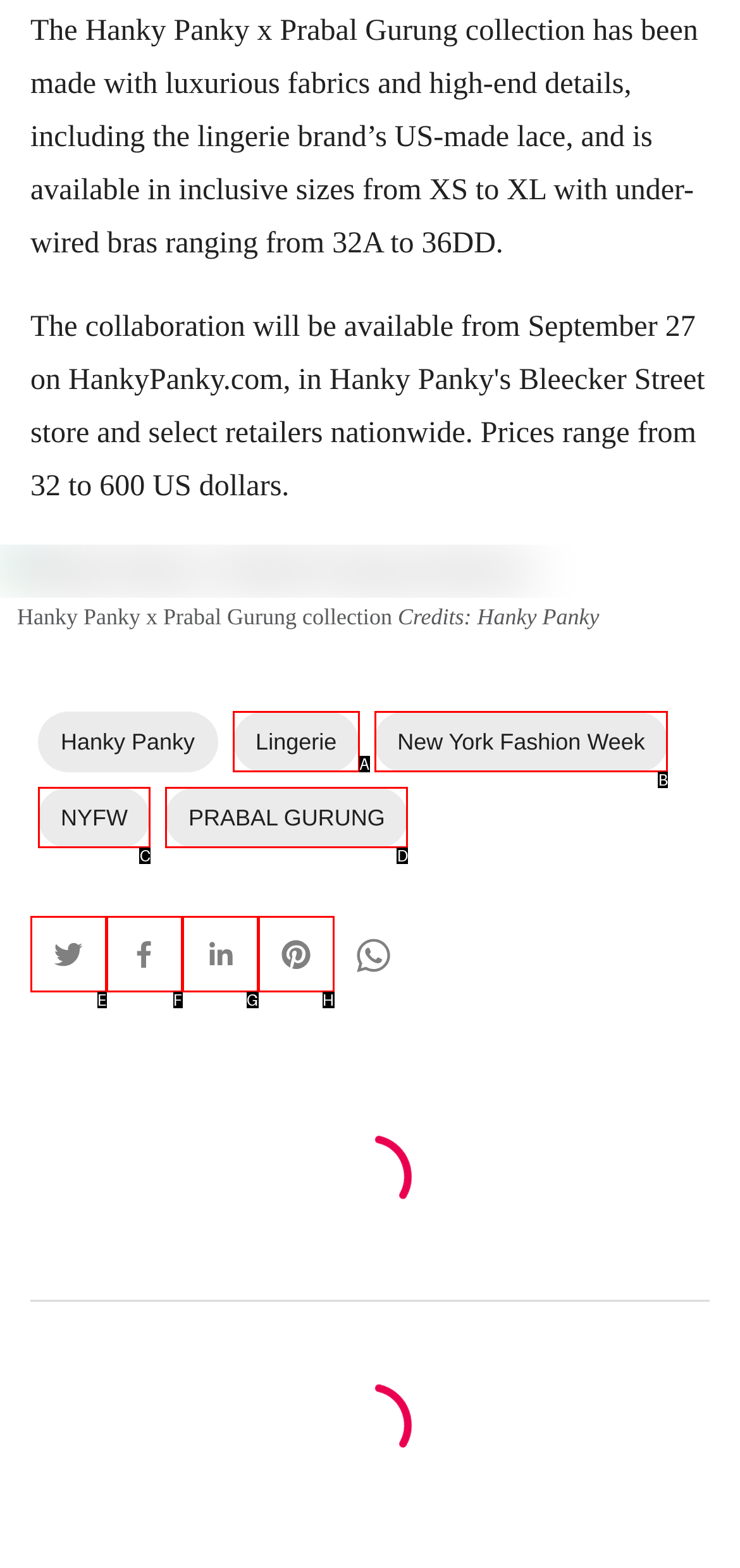Select the option that corresponds to the description: Lingerie
Respond with the letter of the matching choice from the options provided.

A